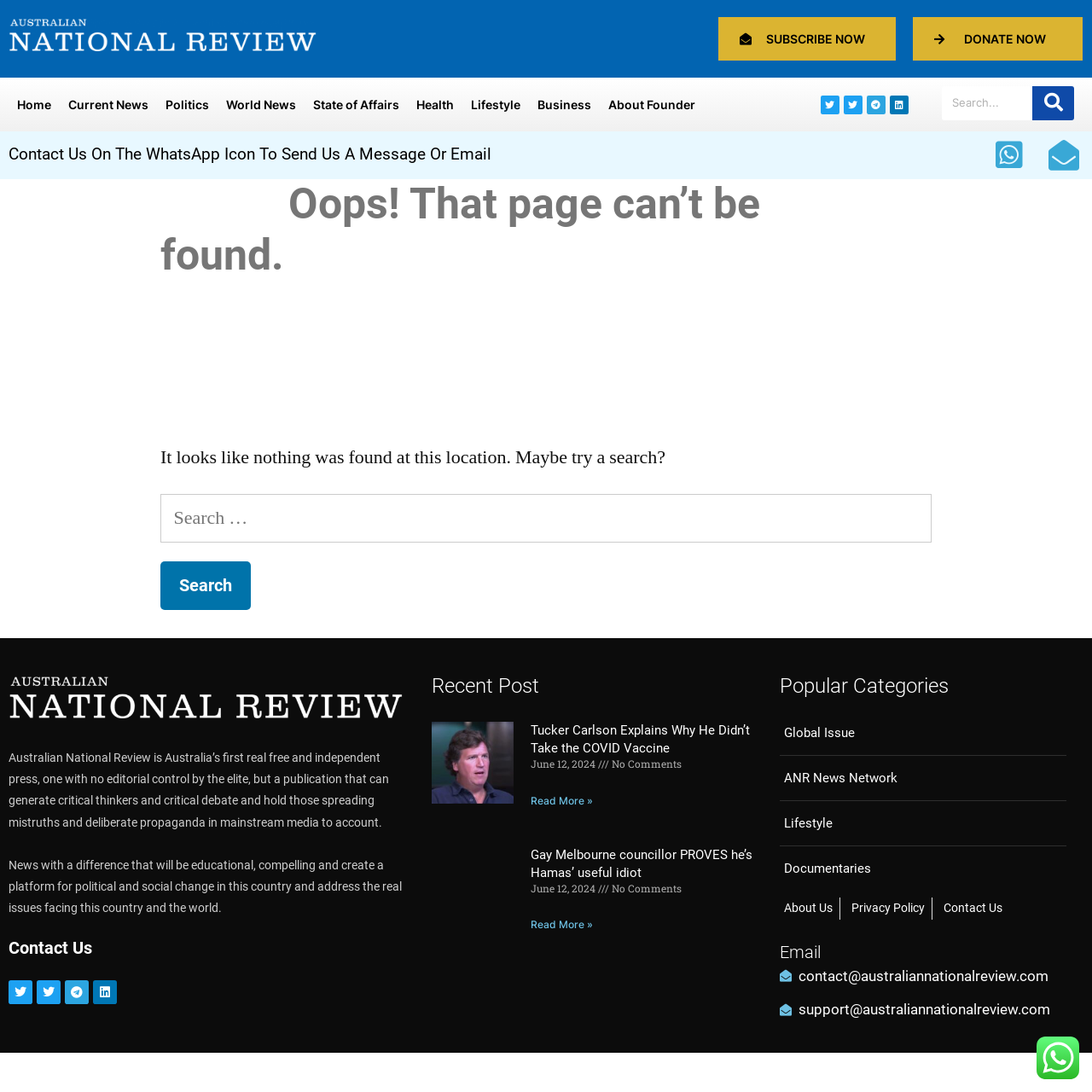Determine the bounding box for the UI element that matches this description: "parent_node: Search name="s" placeholder="Search..."".

[0.862, 0.079, 0.945, 0.11]